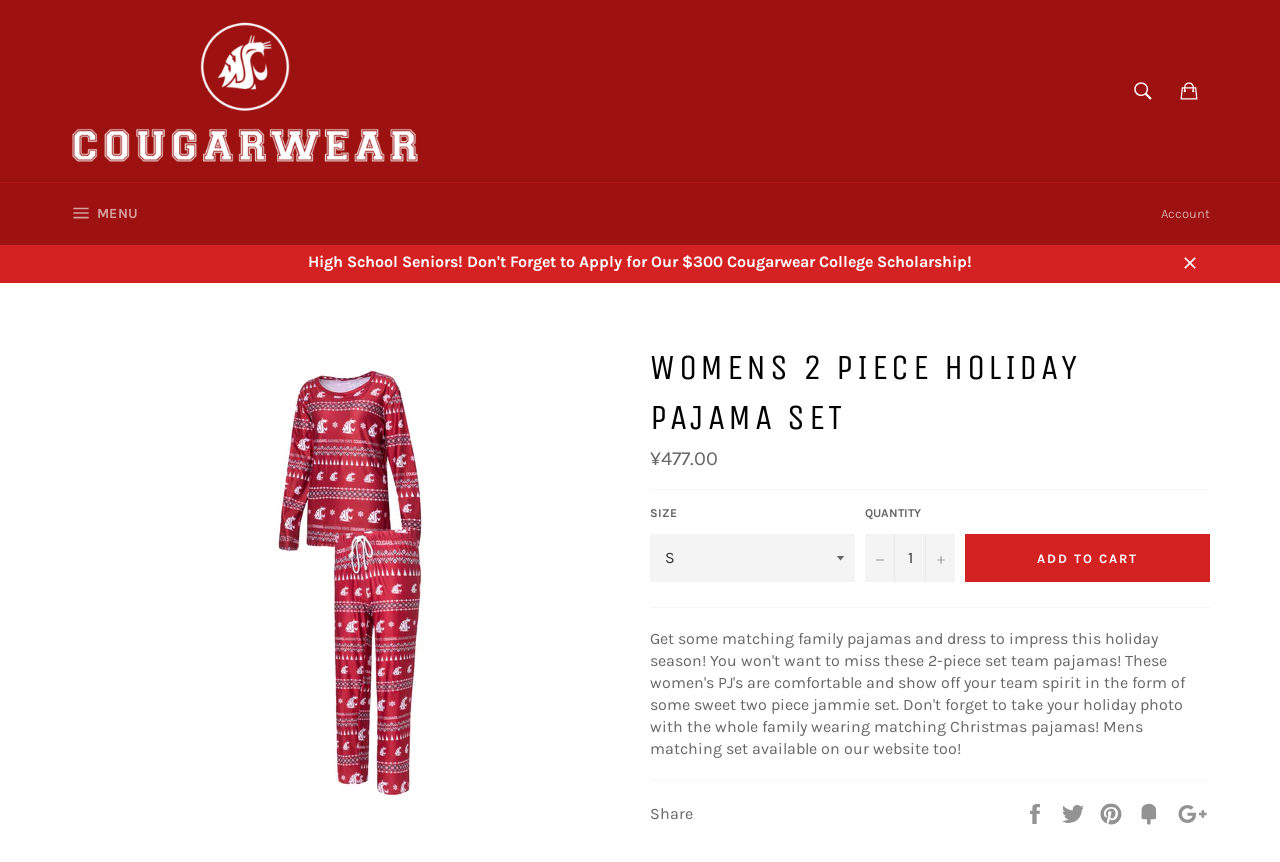Describe the webpage meticulously, covering all significant aspects.

This webpage is about a women's 2-piece holiday pajama set. At the top, there is a logo of "Cougarwear" on the left, accompanied by a search bar and a cart link on the right. Below the logo, there is a navigation menu button on the left and an "Account" link on the right.

Further down, there is a promotional link about a college scholarship, followed by a "Close" button. The main content of the page is a product description, featuring an image of the holiday pajama set. The product title, "WOMENS 2 PIECE HOLIDAY PAJAMA SET", is displayed prominently above the image.

Below the image, there is a price tag of ¥477.00. A horizontal separator line divides the price from the product details section. In this section, there are options to select the size and quantity of the product. The size options are presented in a dropdown menu, while the quantity can be adjusted using increment and decrement buttons.

To the right of the quantity options, there is an "ADD TO CART" button. Another horizontal separator line separates the product details from the social sharing section at the bottom of the page. In this section, there are links to share the product on various social media platforms, including Twitter, Pinterest, Fancy, and Google+.